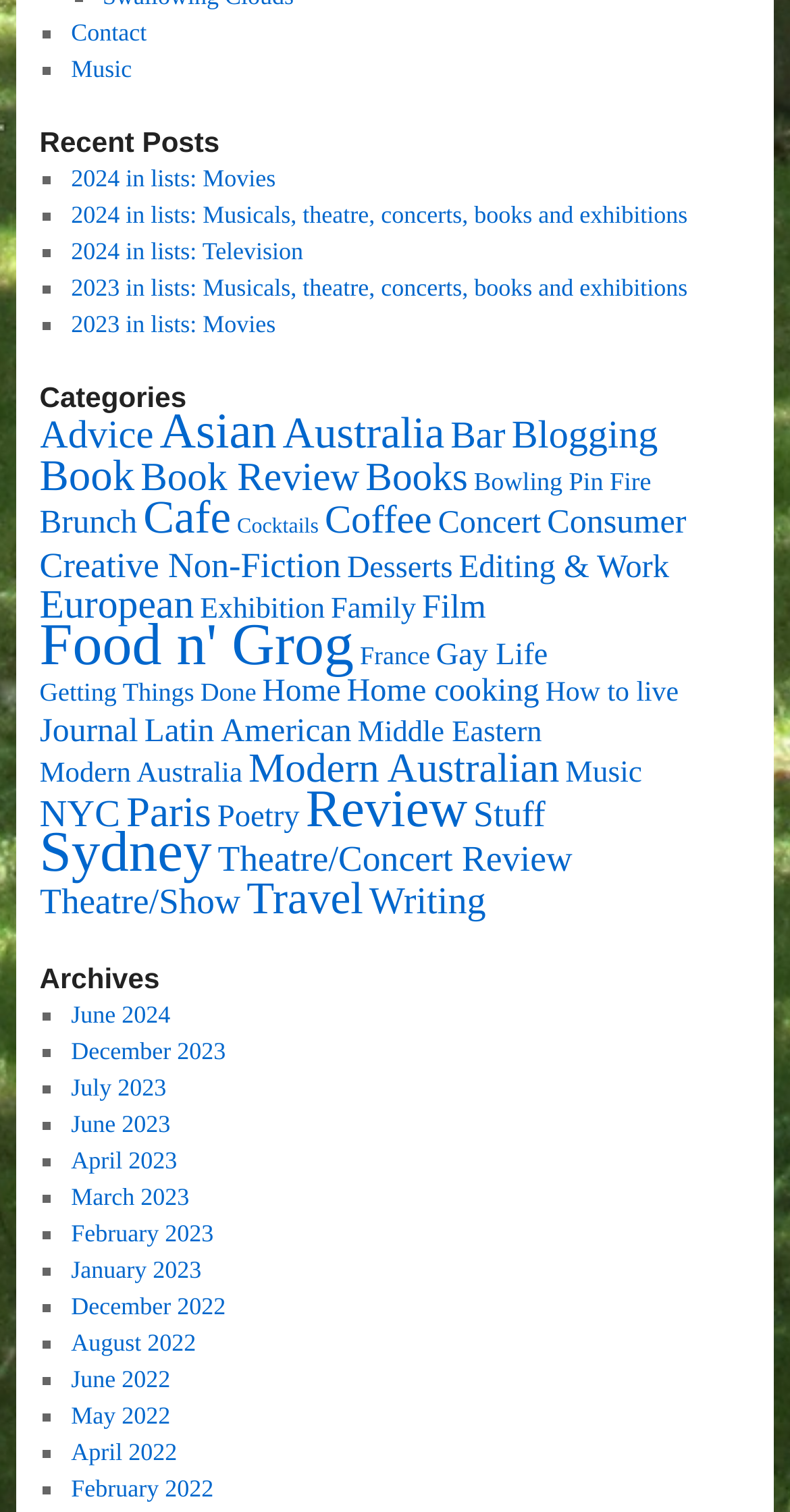Locate the bounding box for the described UI element: "Bowling Pin Fire". Ensure the coordinates are four float numbers between 0 and 1, formatted as [left, top, right, bottom].

[0.6, 0.309, 0.824, 0.328]